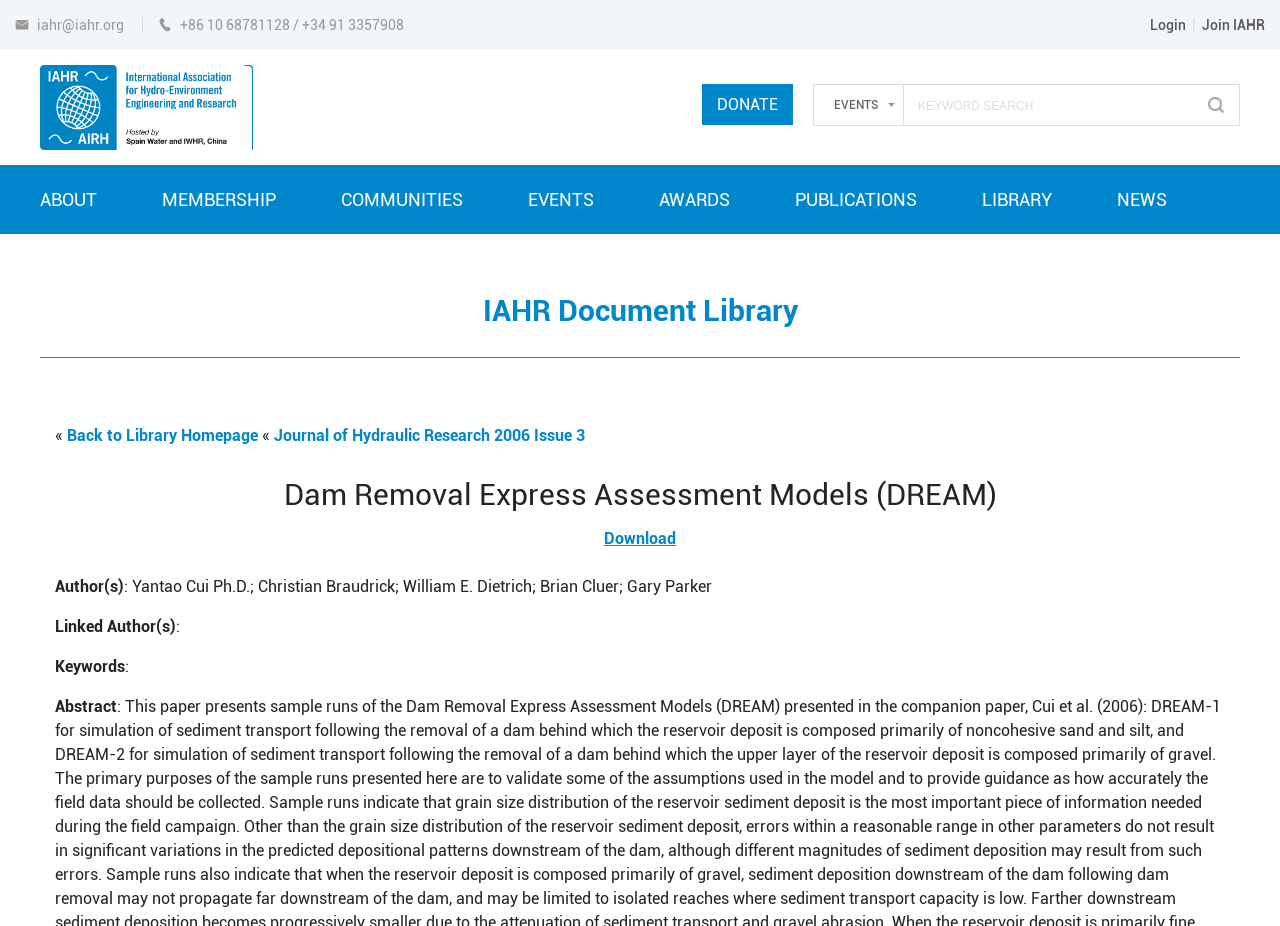Show the bounding box coordinates of the region that should be clicked to follow the instruction: "go to the events page."

[0.652, 0.106, 0.686, 0.121]